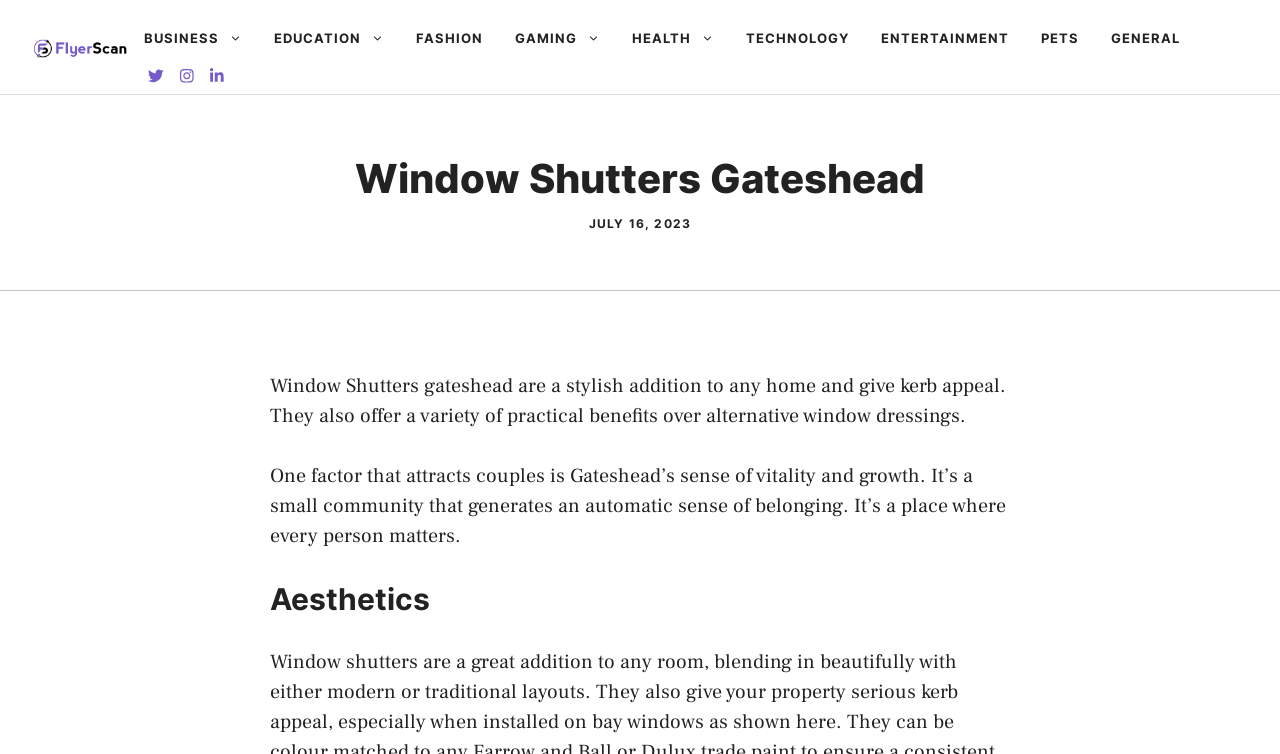Show me the bounding box coordinates of the clickable region to achieve the task as per the instruction: "Read about Window Shutters Gateshead".

[0.055, 0.205, 0.945, 0.269]